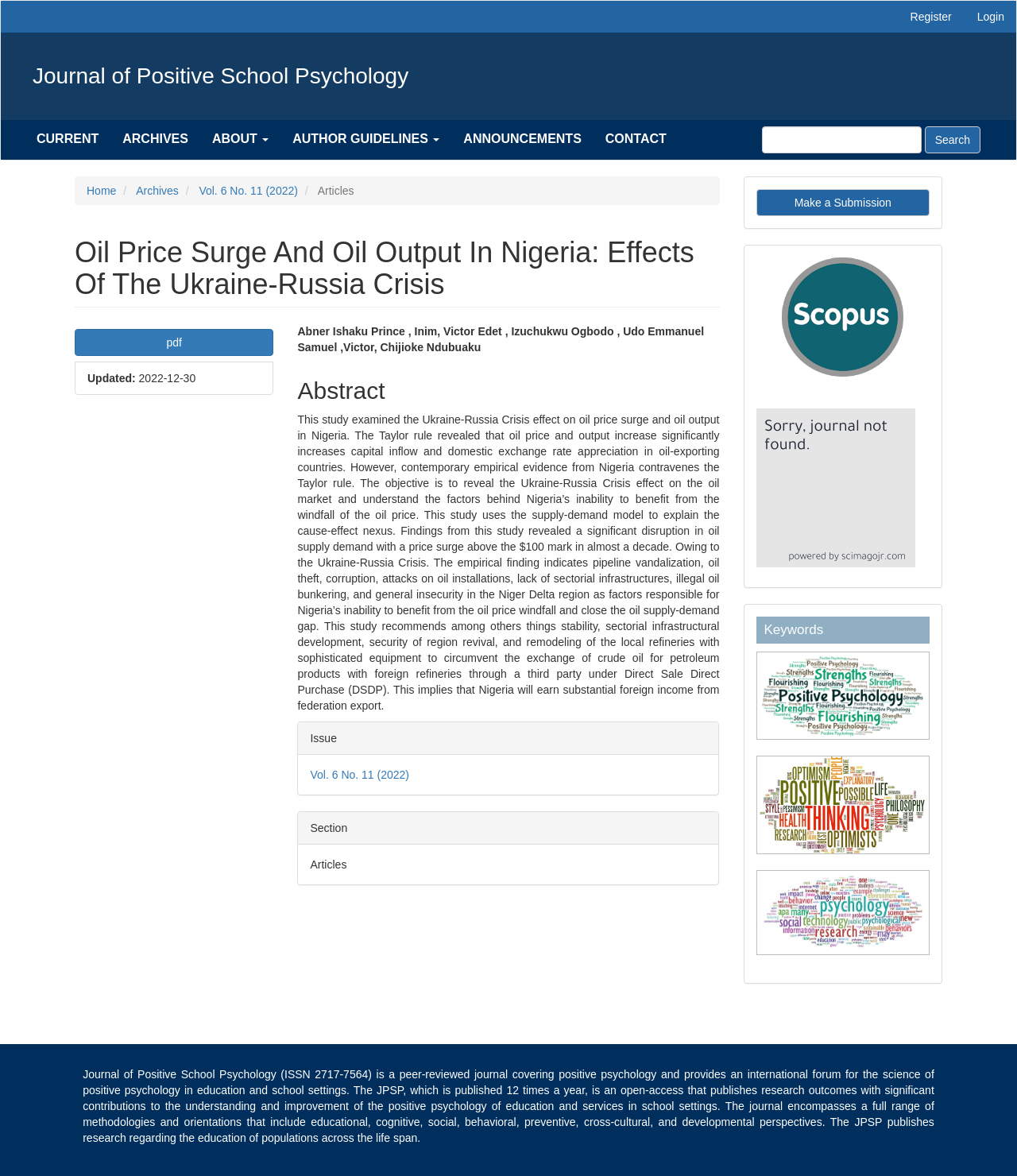Determine the coordinates of the bounding box that should be clicked to complete the instruction: "Login to the journal". The coordinates should be represented by four float numbers between 0 and 1: [left, top, right, bottom].

[0.949, 0.001, 0.999, 0.028]